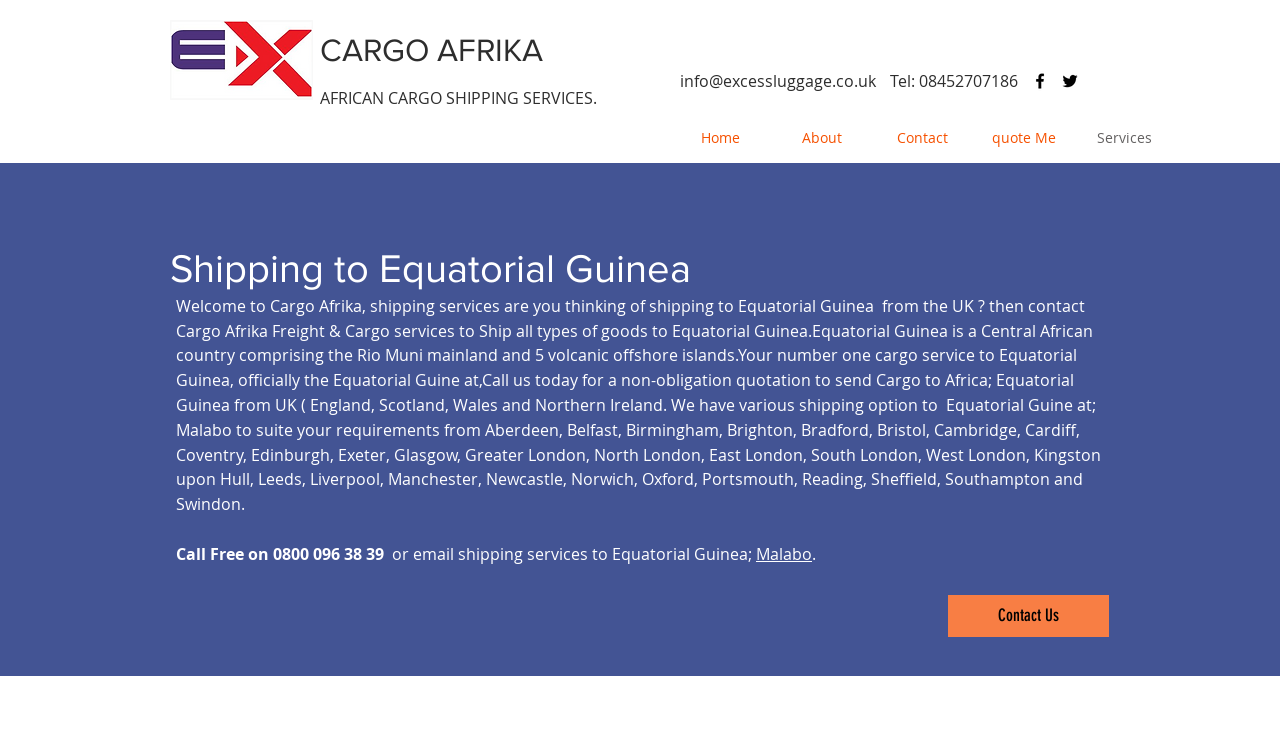Please determine the bounding box coordinates of the area that needs to be clicked to complete this task: 'Visit the Facebook page'. The coordinates must be four float numbers between 0 and 1, formatted as [left, top, right, bottom].

[0.805, 0.097, 0.82, 0.124]